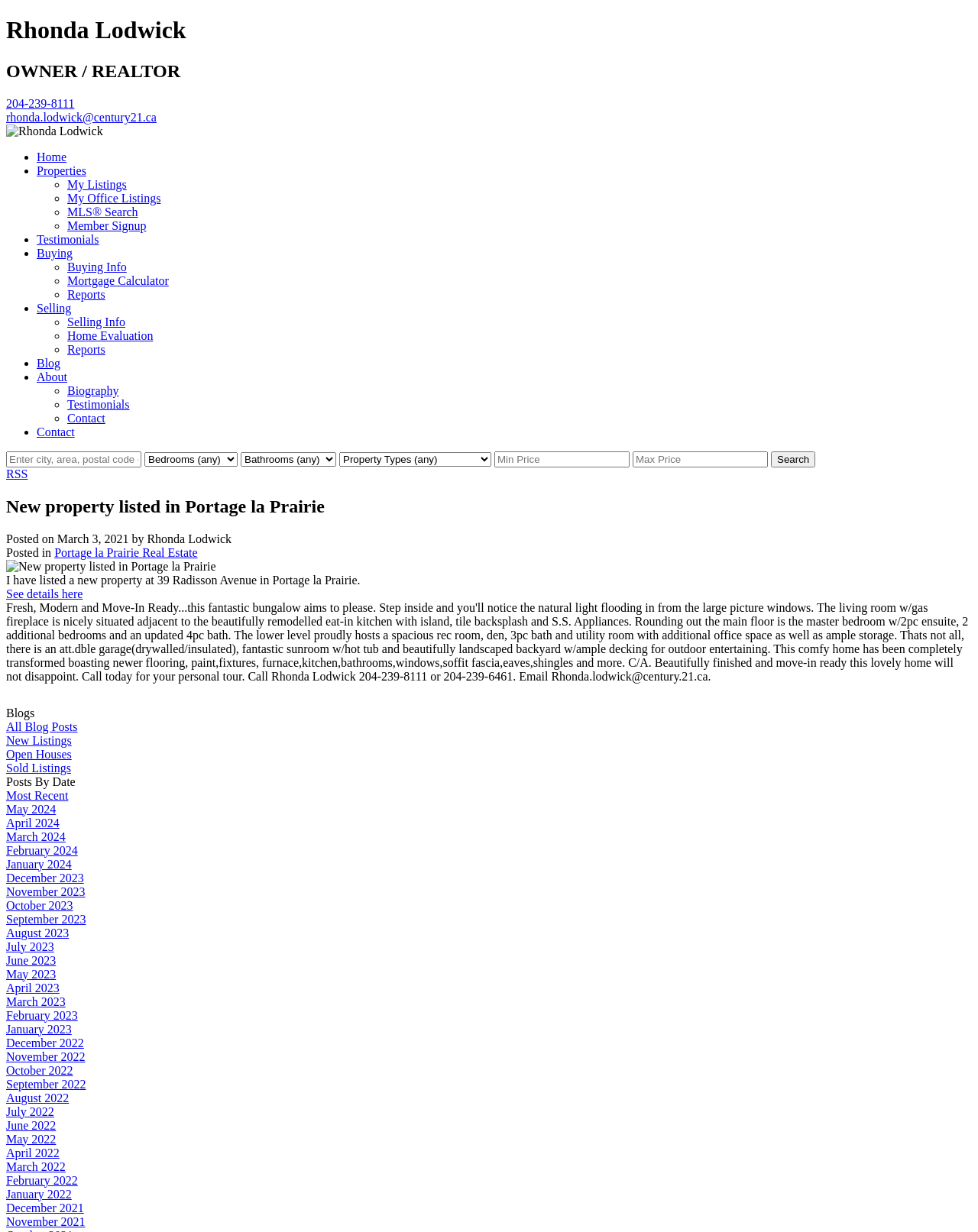Present a detailed account of what is displayed on the webpage.

This webpage is a real estate agent's website, specifically showcasing a new property listing in Portage la Prairie. At the top, there is a heading with the agent's name, Rhonda Lodwick, and her title, OWNER / REALTOR. Below this, there is a section with the agent's contact information, including phone number and email address, accompanied by a small image of the agent.

To the right of the agent's information, there is a navigation menu with links to various sections of the website, including Home, Properties, My Listings, My Office Listings, MLS Search, Member Signup, Testimonials, Buying, Selling, Blog, and About. Each link is preceded by a list marker, either a bullet point or a circle.

Below the navigation menu, there is a search bar with several input fields, including a text box to enter a city, area, postal code, or MLS number, and dropdown menus to select a property type, minimum and maximum price, and other criteria. A search button is located to the right of the input fields.

The main content of the webpage is an article about the new property listing, which includes a heading, "New property listed in Portage la Prairie", and a brief description of the property, "I have listed a new property at 39 Radisson Avenue in Portage la Prairie. See details here Fresh, Modern and Move-In Ready...this fantastic bungalow aims to please. Step inside and..." The article also includes a link to see more details about the property.

To the right of the article, there is a section with links to recent blog posts, including "All Blog Posts", "New Listings", "Open Houses", and "Sold Listings". Below this, there is a section with links to posts by date, including "Most Recent" and links to specific months.

At the bottom of the webpage, there is a section with additional links, including "RSS" and links to various sections of the website.